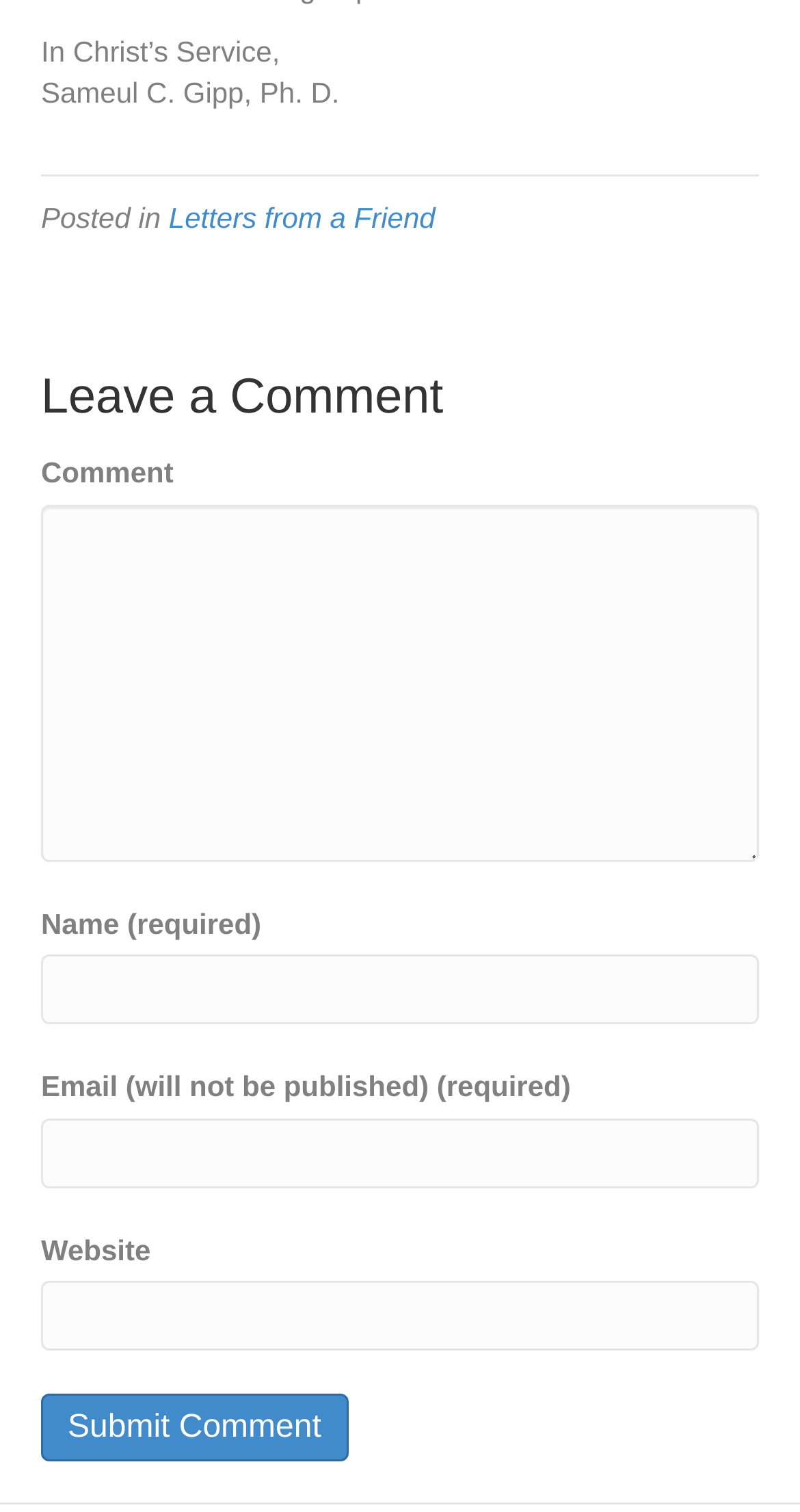Using the given element description, provide the bounding box coordinates (top-left x, top-left y, bottom-right x, bottom-right y) for the corresponding UI element in the screenshot: name="submit" value="Submit Comment"

[0.051, 0.921, 0.435, 0.966]